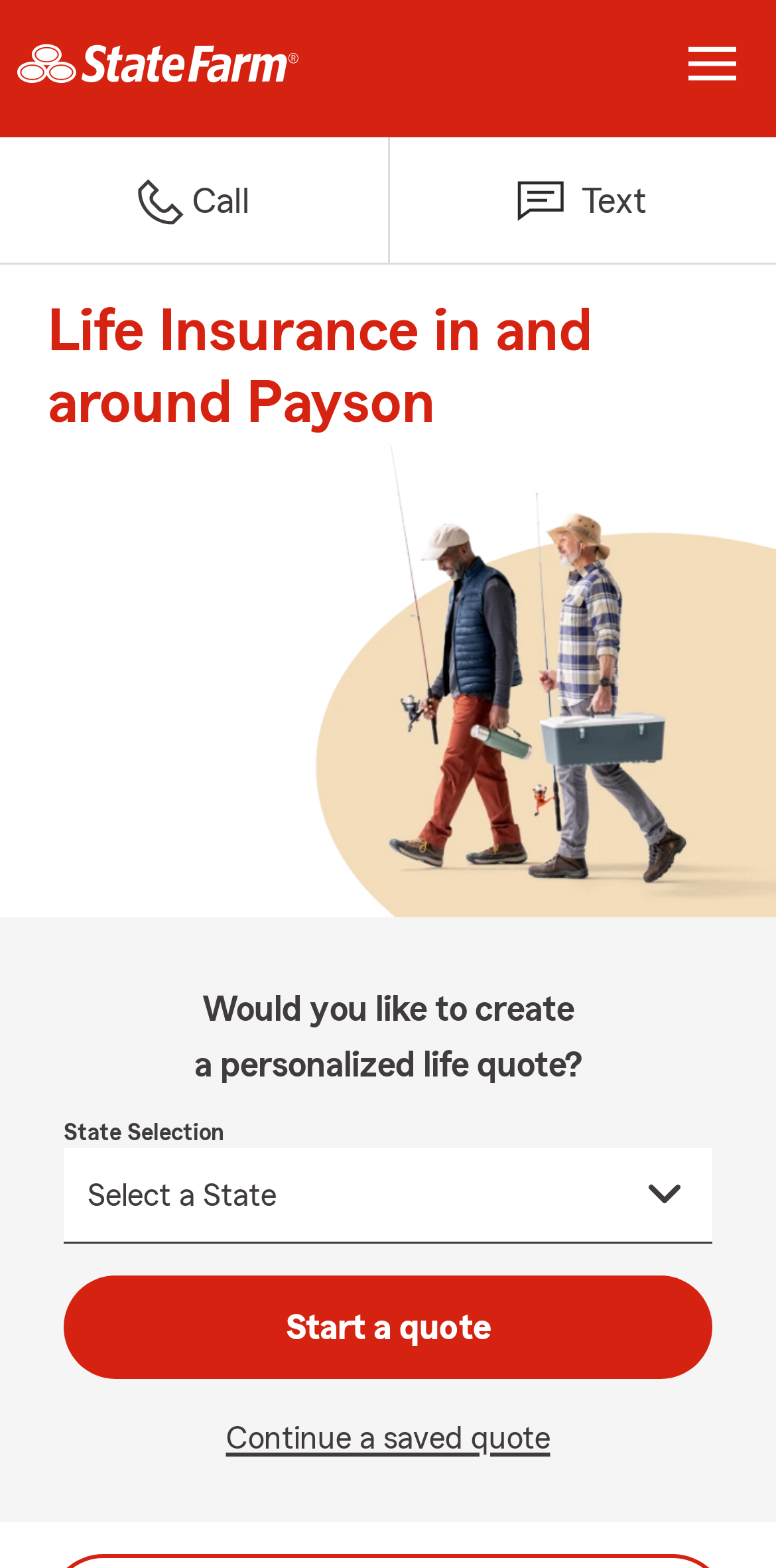What is the next step after selecting a state?
Please give a detailed and thorough answer to the question, covering all relevant points.

After selecting a state from the 'State Selection' combobox, the next step is to start a quote. This is indicated by the presence of a 'Start a quote' button, which is located below the combobox and suggests that users can proceed with getting a quote after selecting their state.